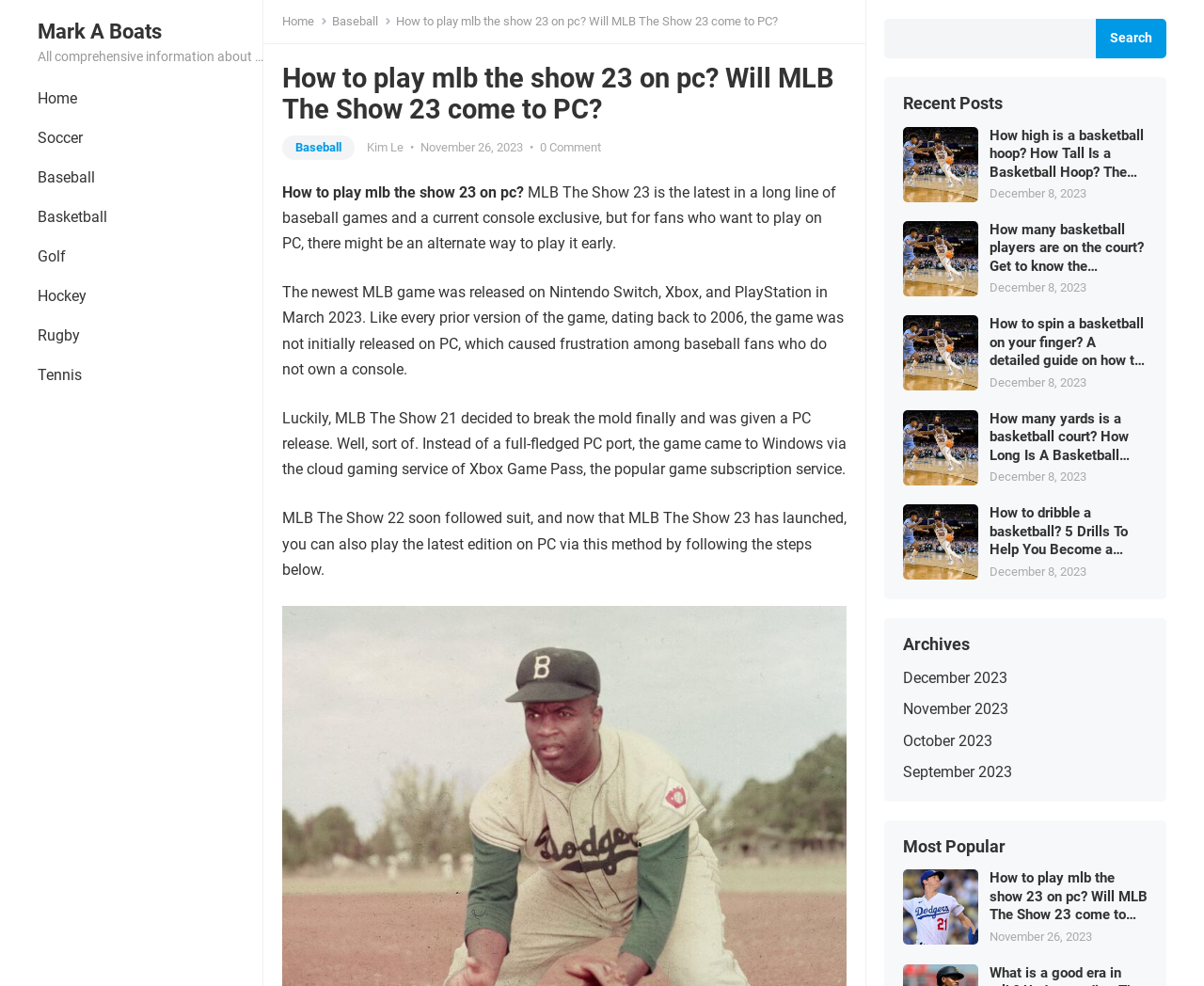Find the bounding box coordinates of the element I should click to carry out the following instruction: "Sign In".

None